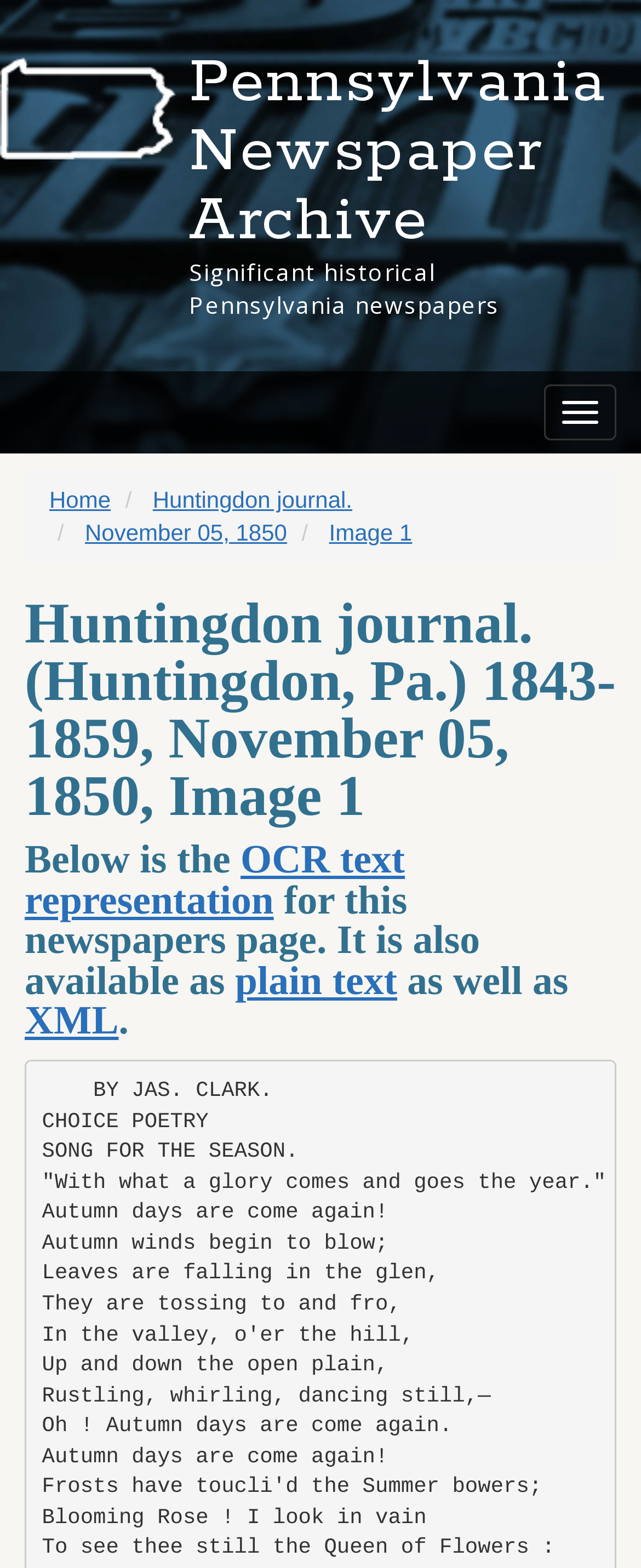Please answer the following question using a single word or phrase: 
What is the date of the newspaper issue?

November 05, 1850